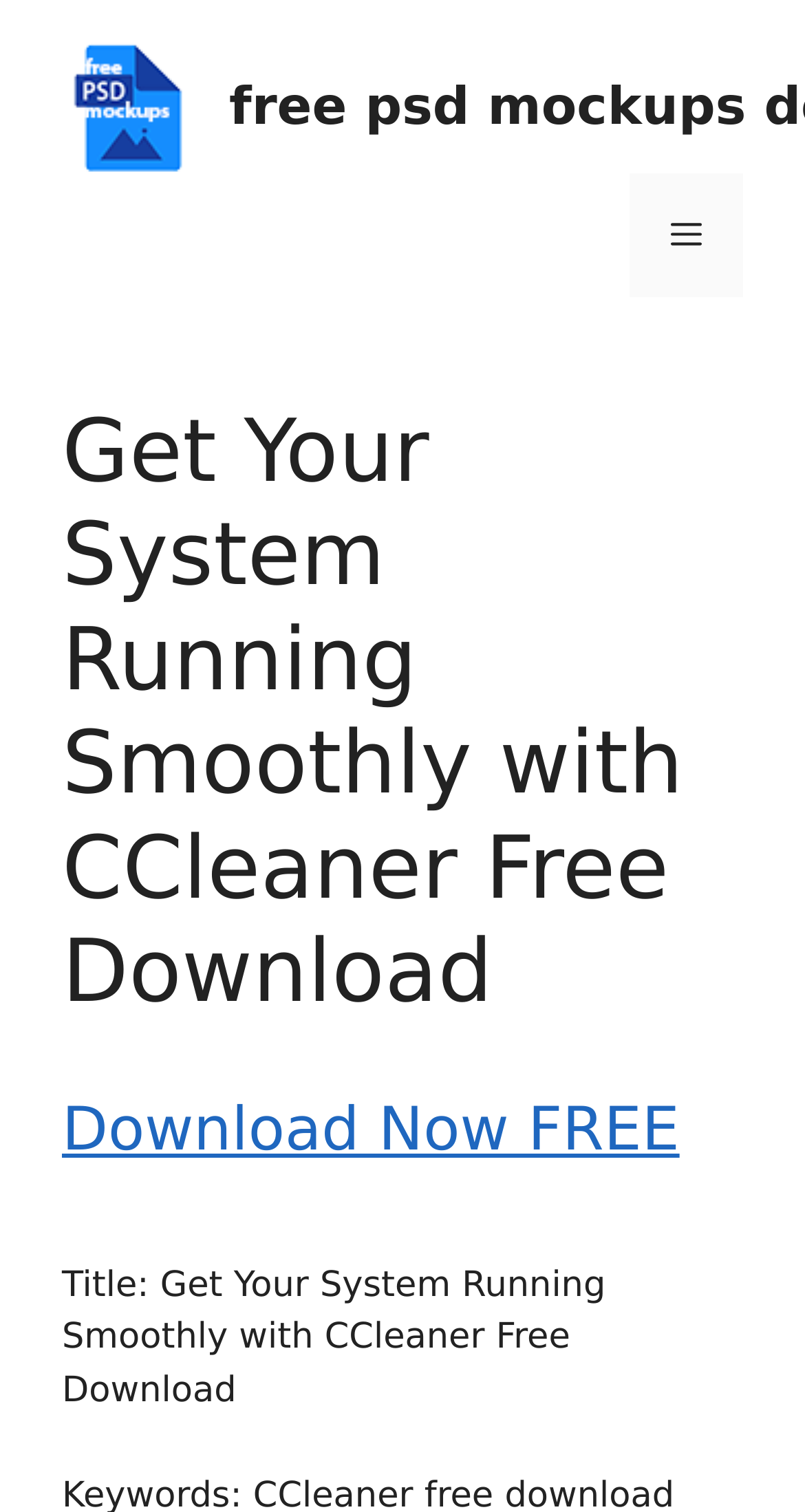Given the description: "alt="free psd mockups download"", determine the bounding box coordinates of the UI element. The coordinates should be formatted as four float numbers between 0 and 1, [left, top, right, bottom].

[0.077, 0.057, 0.241, 0.084]